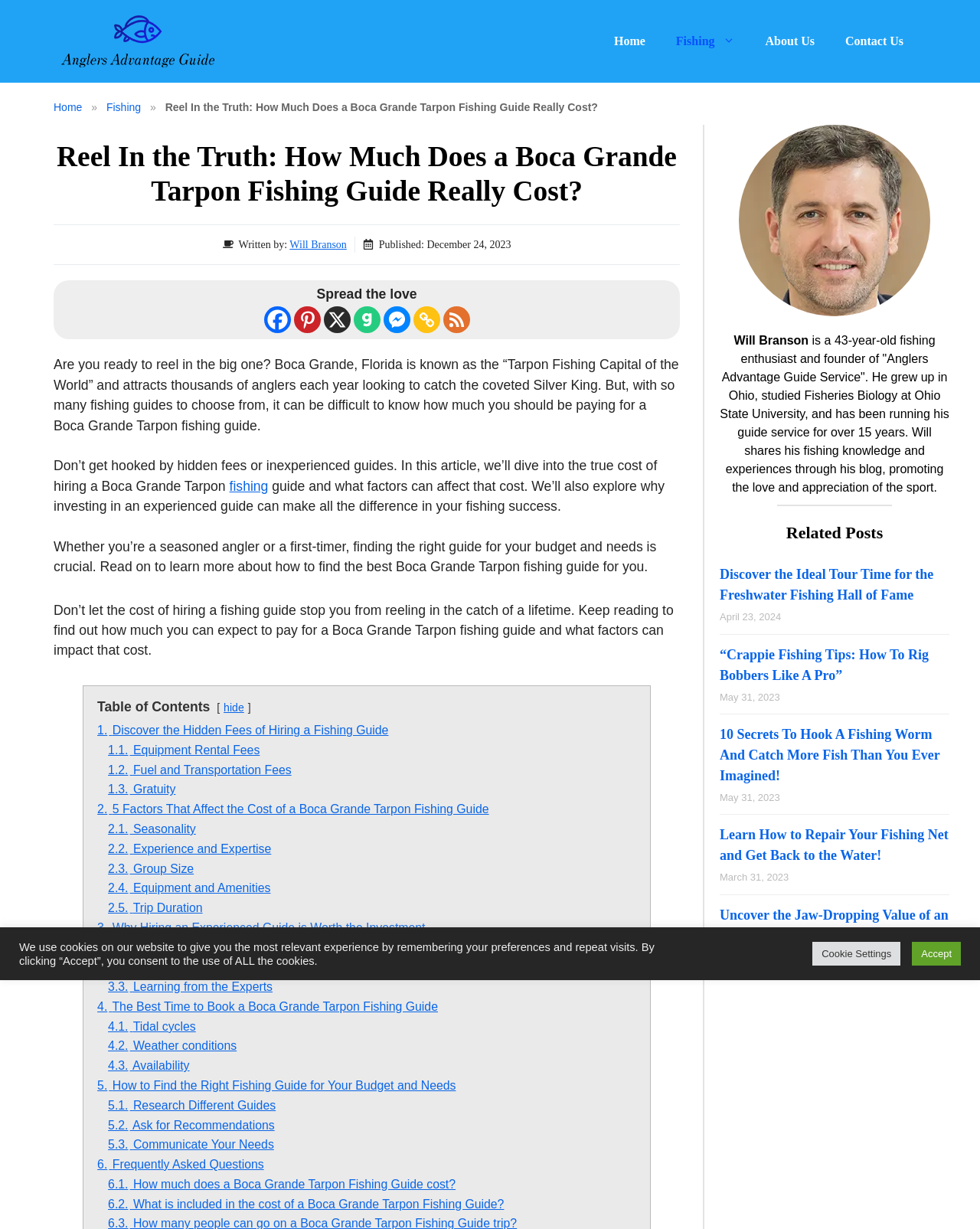How many links are there in the primary navigation?
Using the image as a reference, answer the question with a short word or phrase.

4